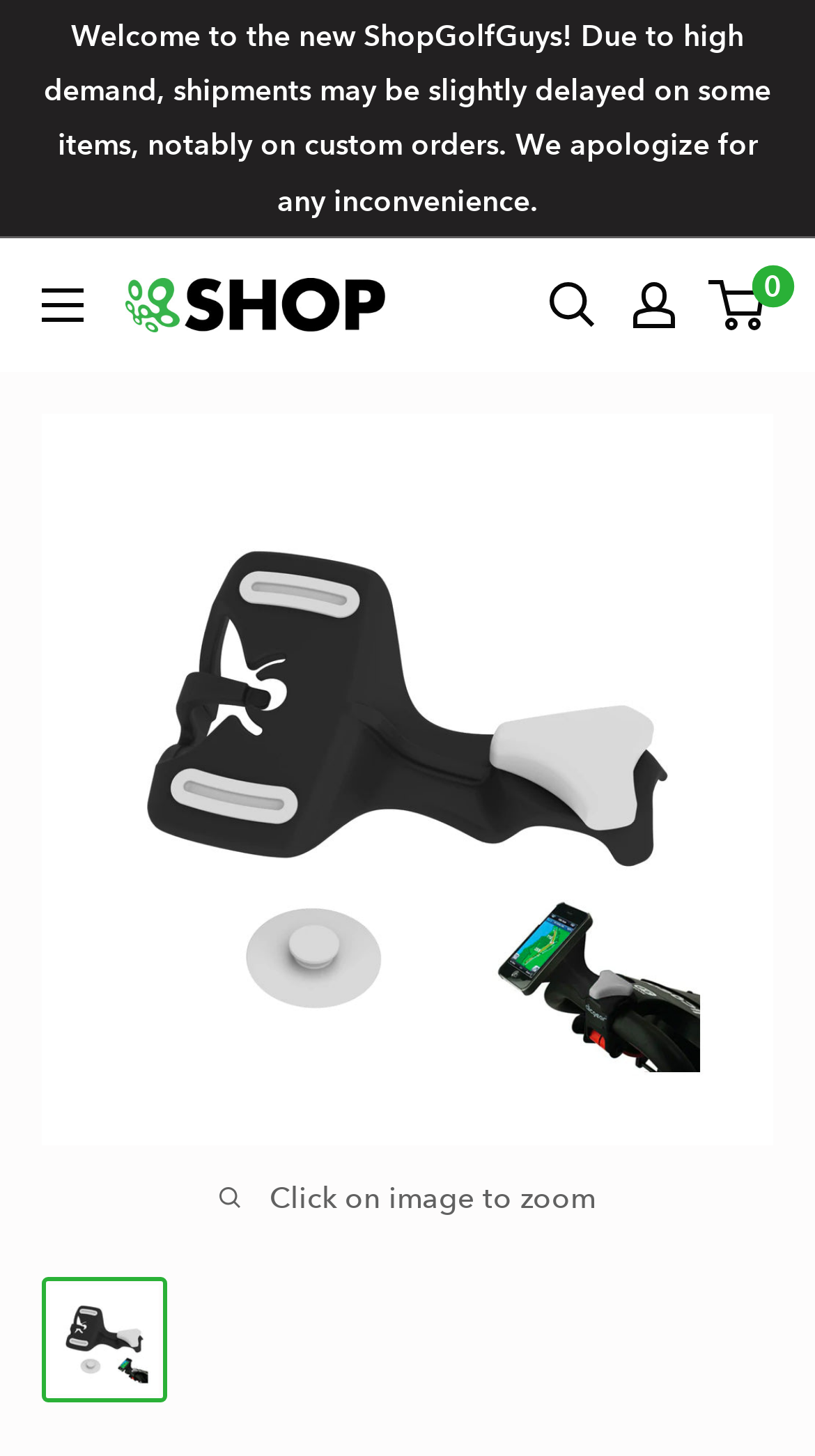Identify the bounding box for the element characterized by the following description: "alt="ShopGolfGuys"".

[0.154, 0.19, 0.474, 0.228]